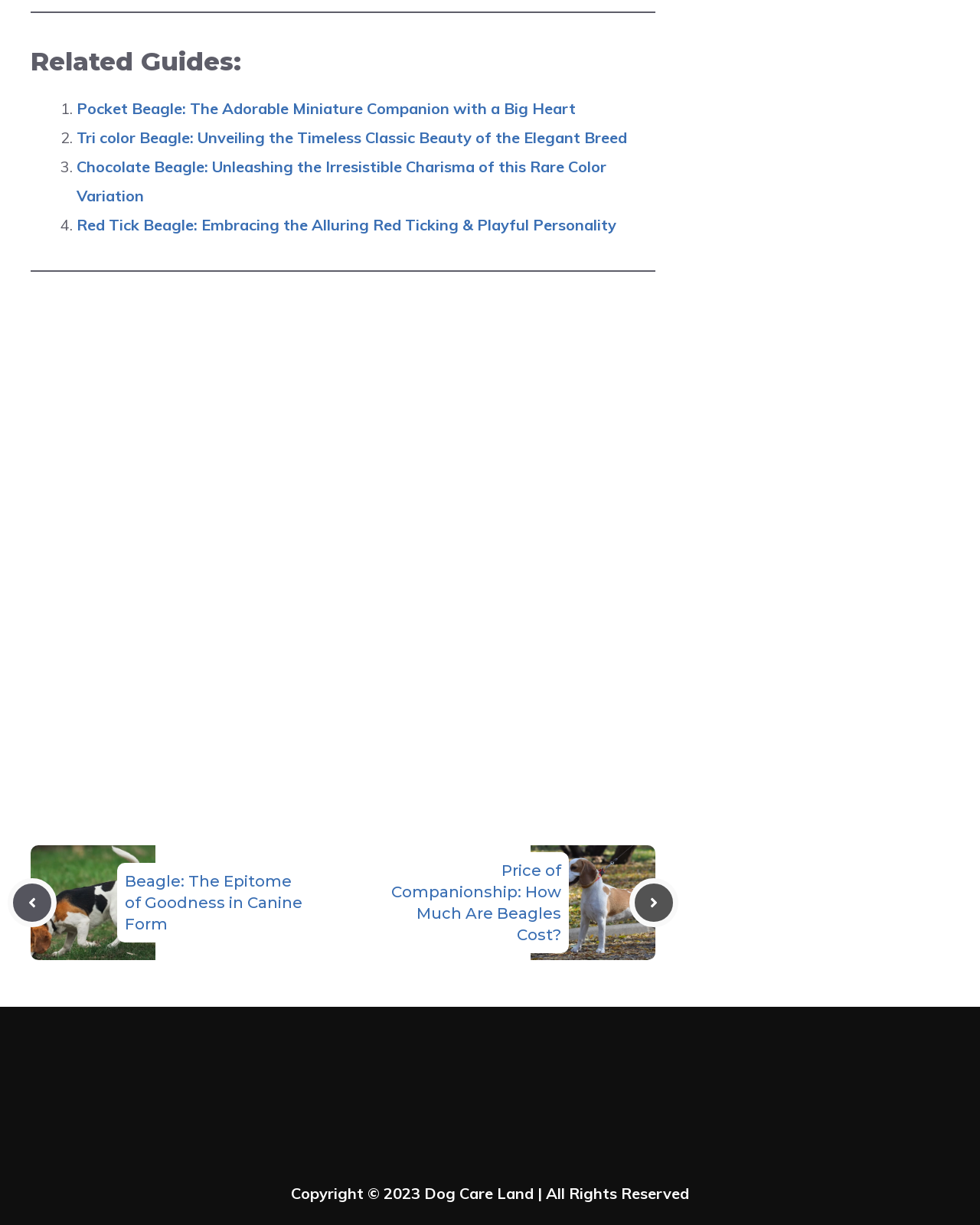What is the position of the 'Previous post' link?
Could you answer the question in a detailed manner, providing as much information as possible?

I looked at the bounding box coordinates of the 'Previous post' link and found that its y1 coordinate is 0.717, which is near the top of the page. Its x1 coordinate is 0.008, which is near the left edge of the page. Therefore, the 'Previous post' link is positioned at the top-left of the page.